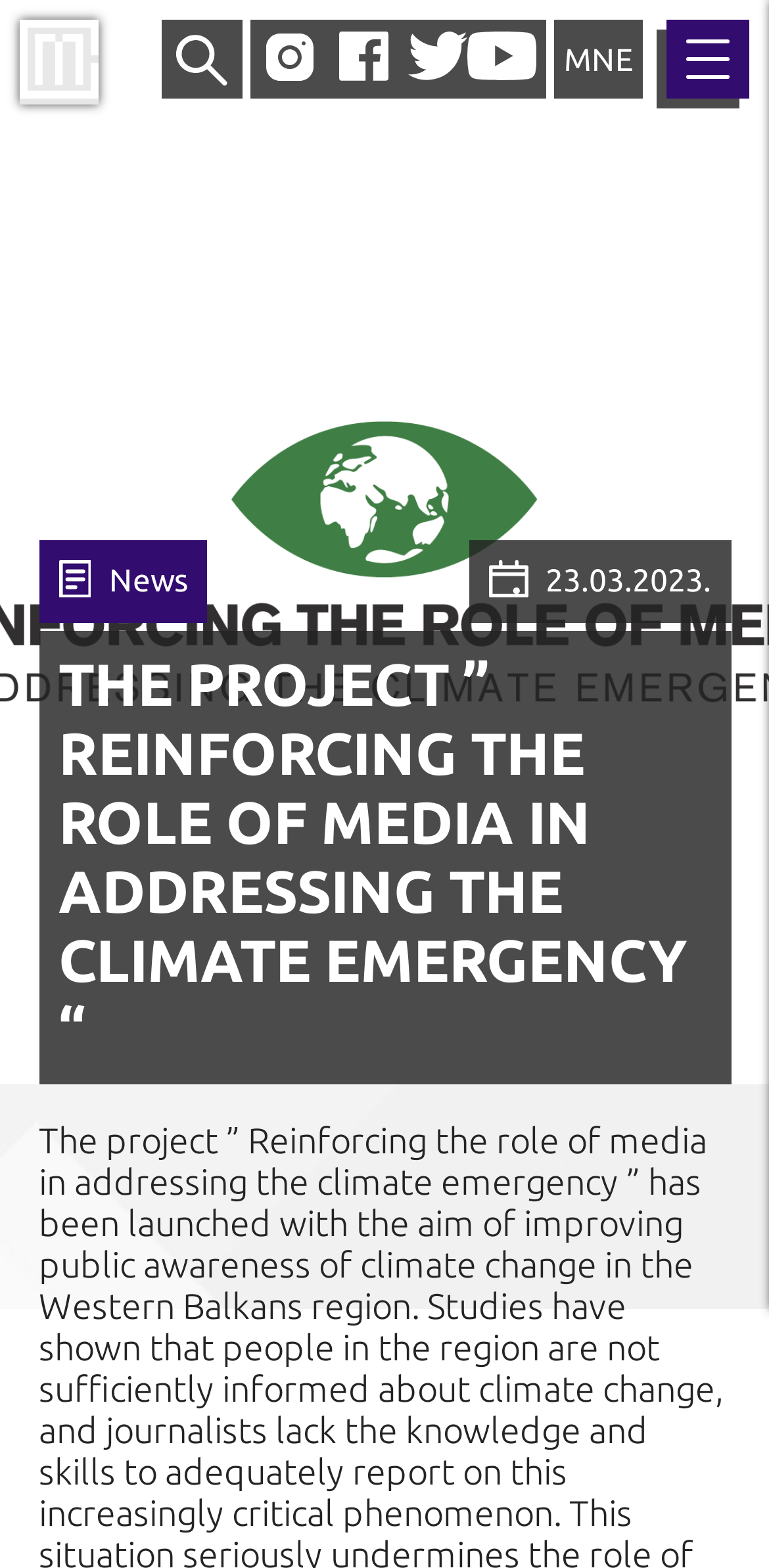Please provide a one-word or phrase answer to the question: 
What is the date displayed on the page?

23.03.2023